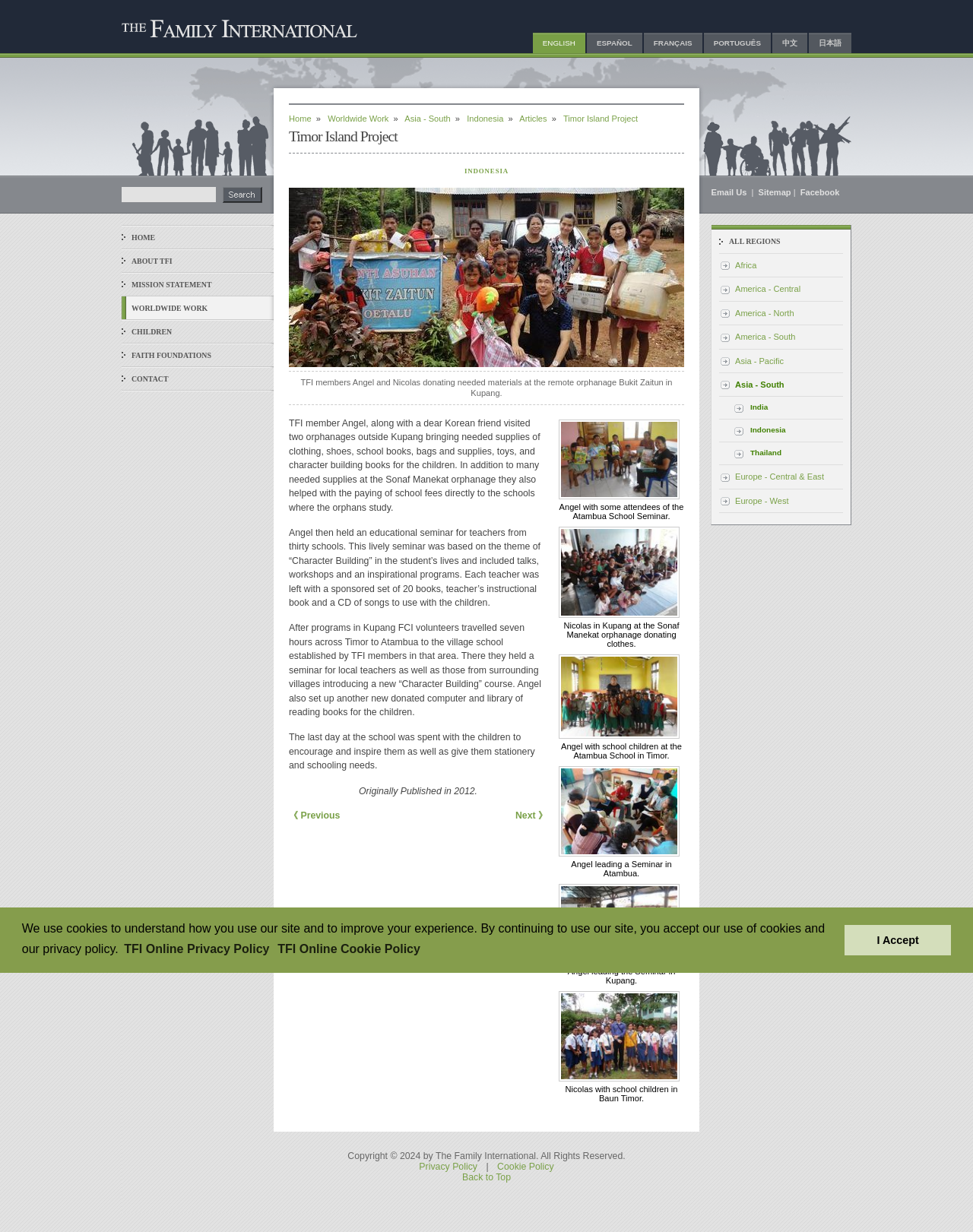From the webpage screenshot, identify the region described by Email Us. Provide the bounding box coordinates as (top-left x, top-left y, bottom-right x, bottom-right y), with each value being a floating point number between 0 and 1.

[0.731, 0.152, 0.77, 0.16]